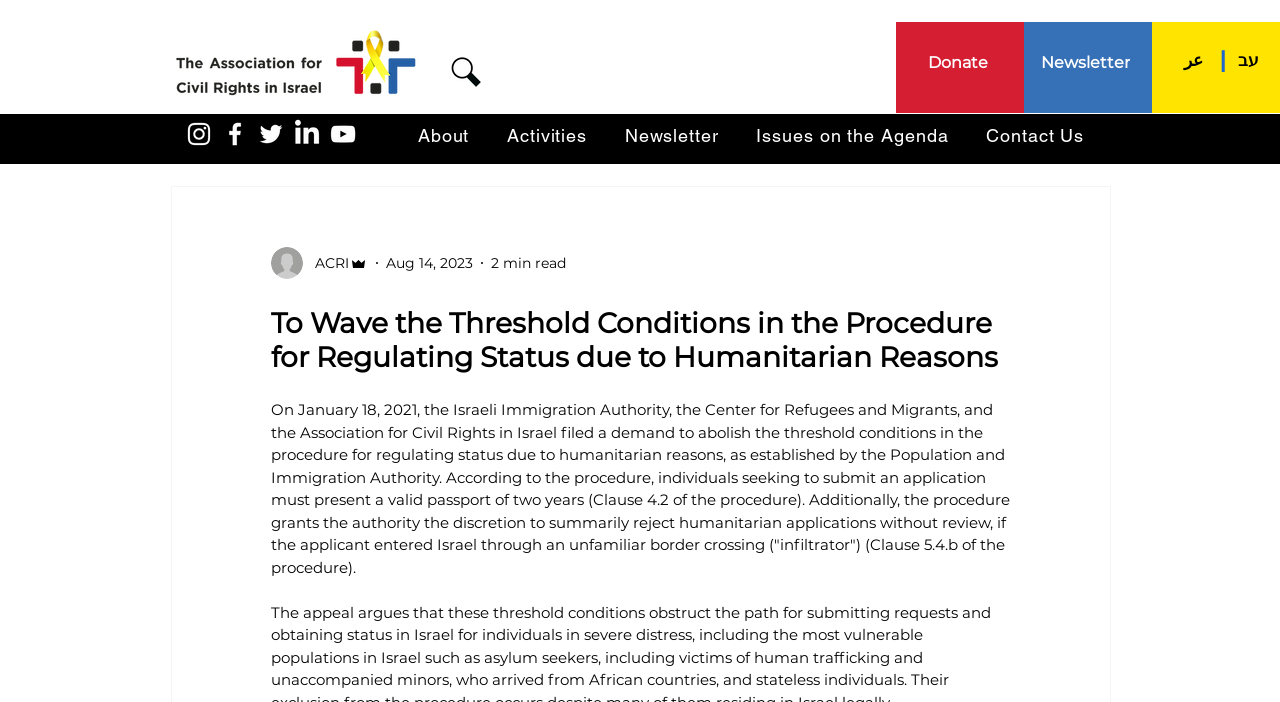Respond to the question below with a single word or phrase:
What is the condition for submitting an application?

Present a valid passport of two years